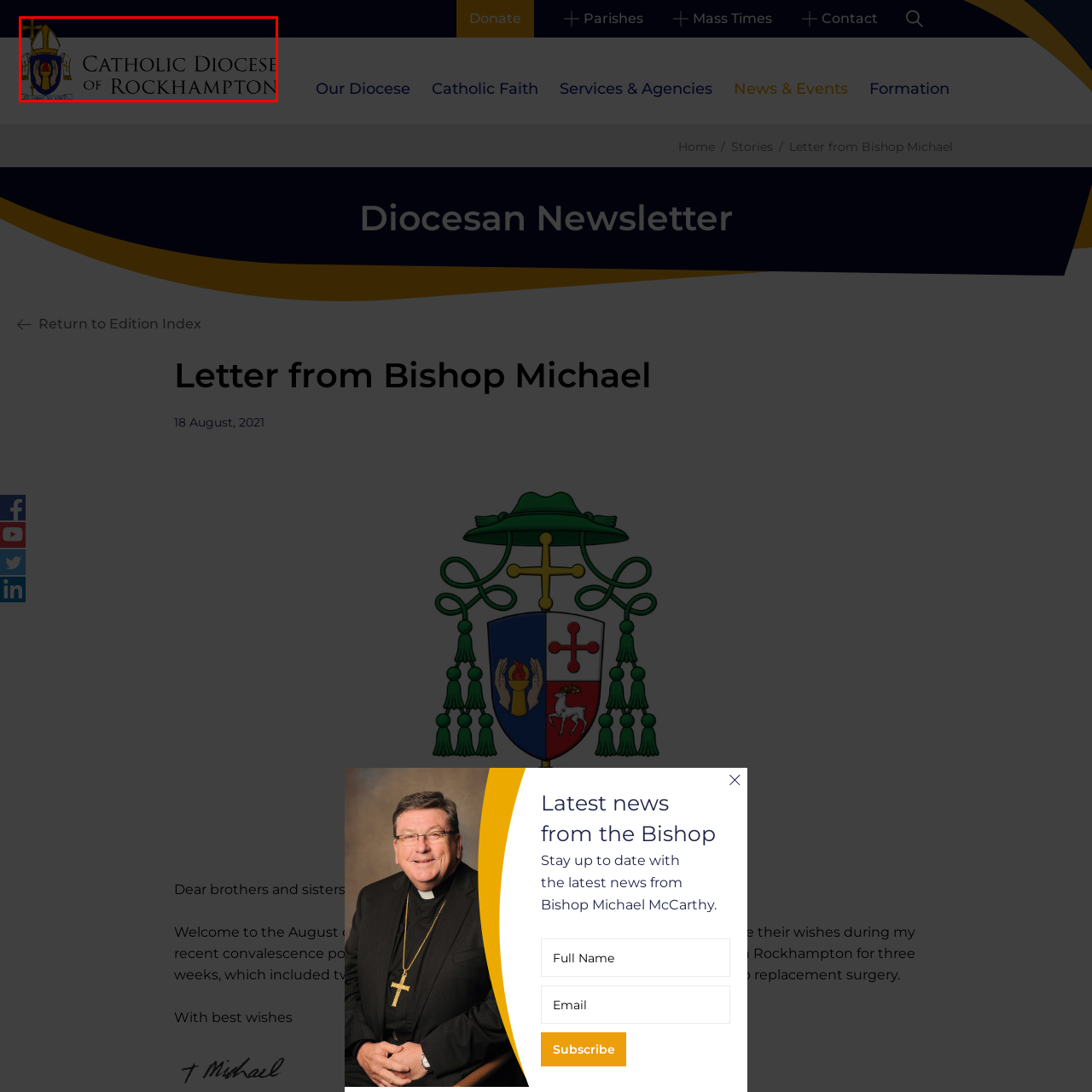Examine the section enclosed by the red box and give a brief answer to the question: What is the significance of the chalice and flame emblem?

Commitment to faith and service